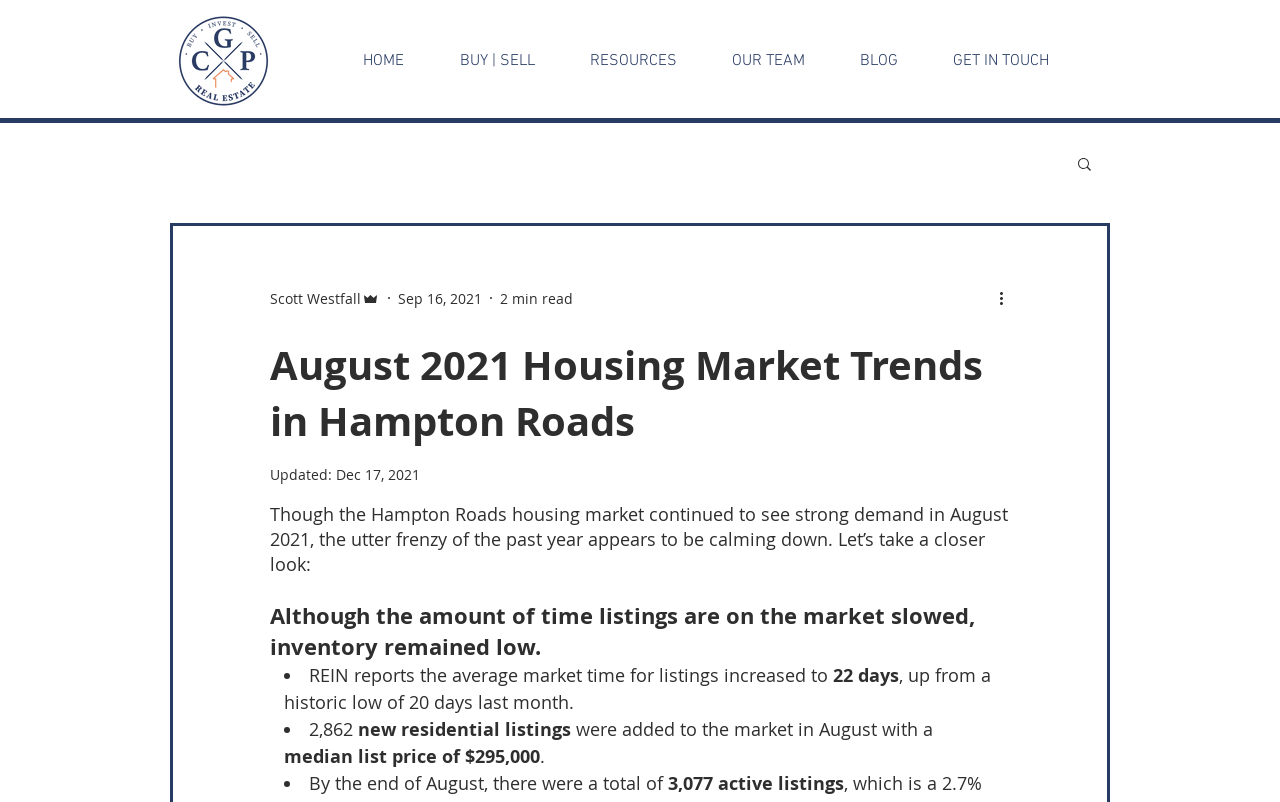How many active listings were there by the end of August?
Refer to the screenshot and answer in one word or phrase.

3,077